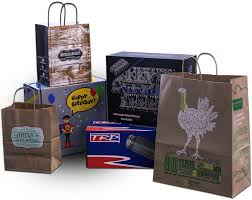Can you give a comprehensive explanation to the question given the content of the image?
What is the primary purpose of the packaging options?

The image highlights the importance of packaging in enhancing the presentation of gifts and products, reflecting the intersection of practicality and aesthetics in contemporary consumer culture, which suggests that the primary purpose of the packaging options is to enhance the presentation of the products.